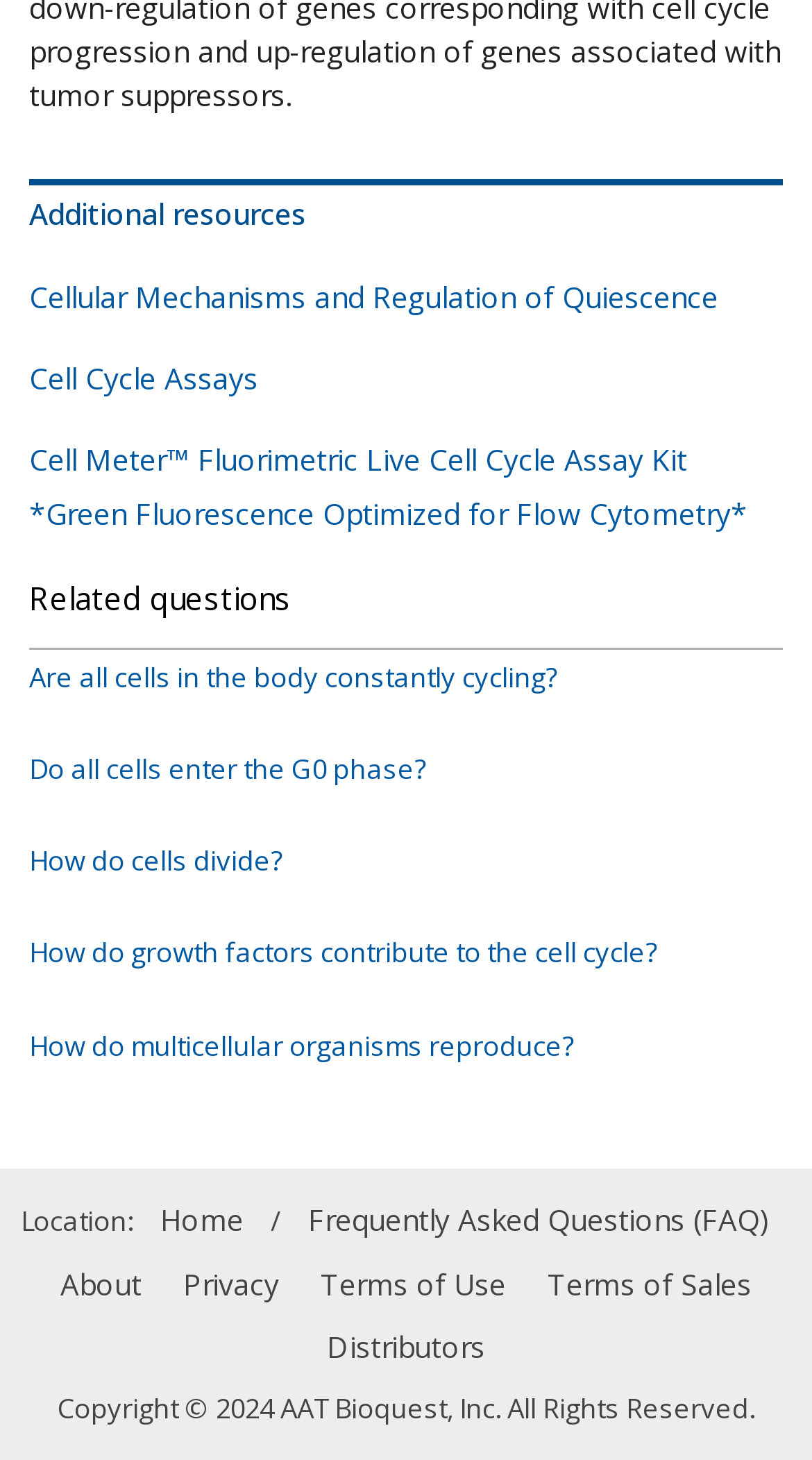Determine the bounding box coordinates of the section I need to click to execute the following instruction: "Read About". Provide the coordinates as four float numbers between 0 and 1, i.e., [left, top, right, bottom].

[0.074, 0.858, 0.174, 0.9]